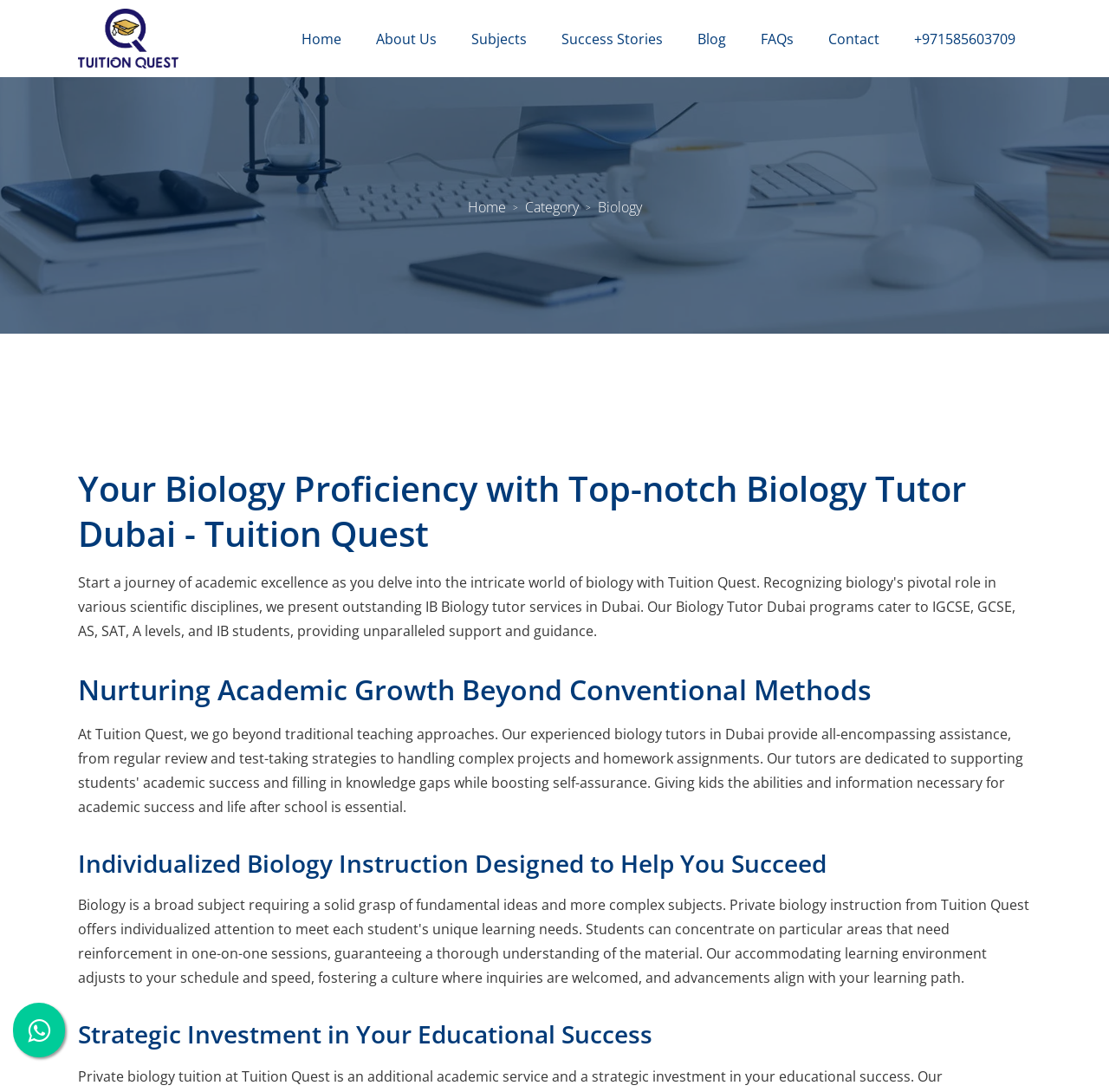Please locate the bounding box coordinates of the element that should be clicked to complete the given instruction: "Contact via email".

None